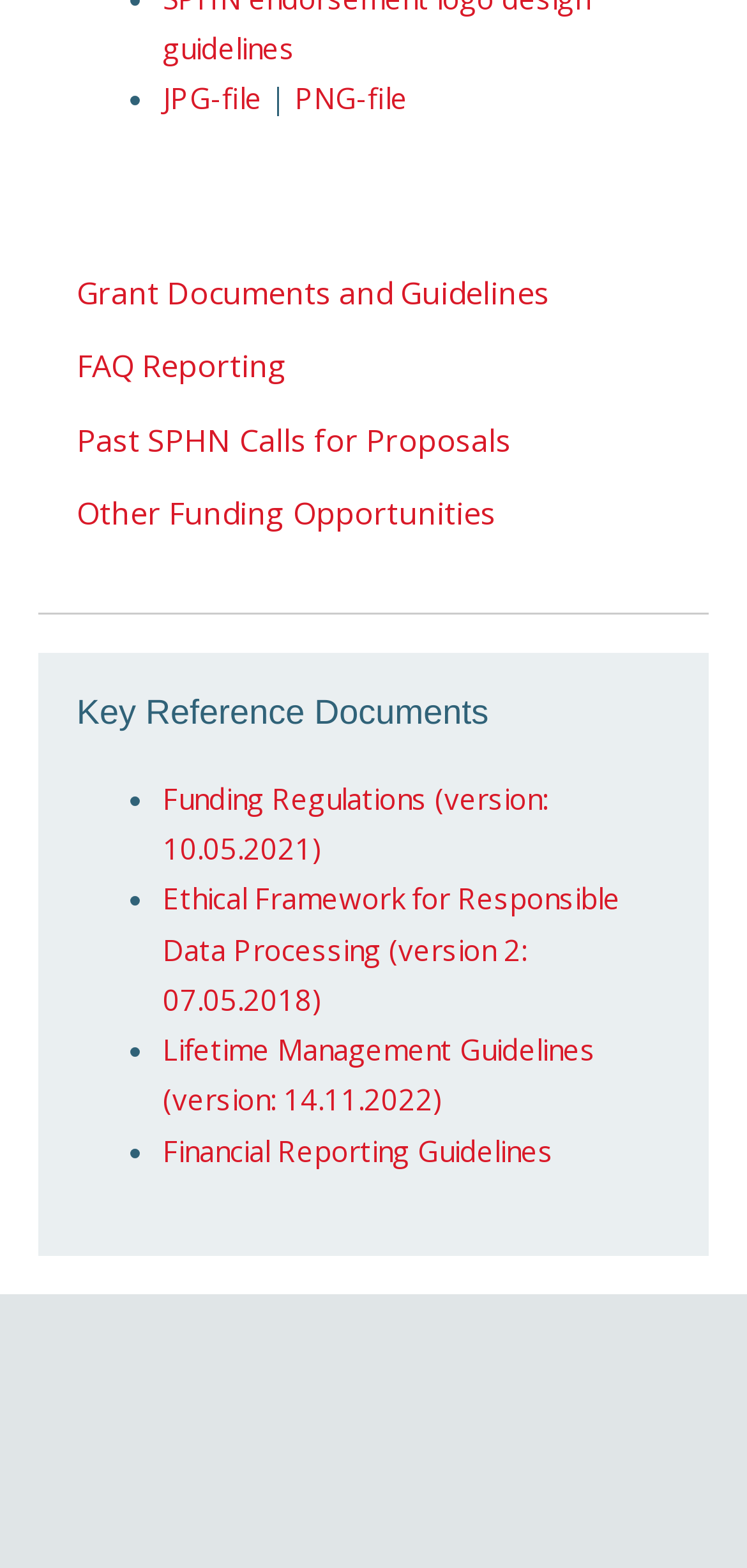Find the bounding box coordinates of the area to click in order to follow the instruction: "Open Financial Reporting Guidelines".

[0.218, 0.721, 0.741, 0.746]